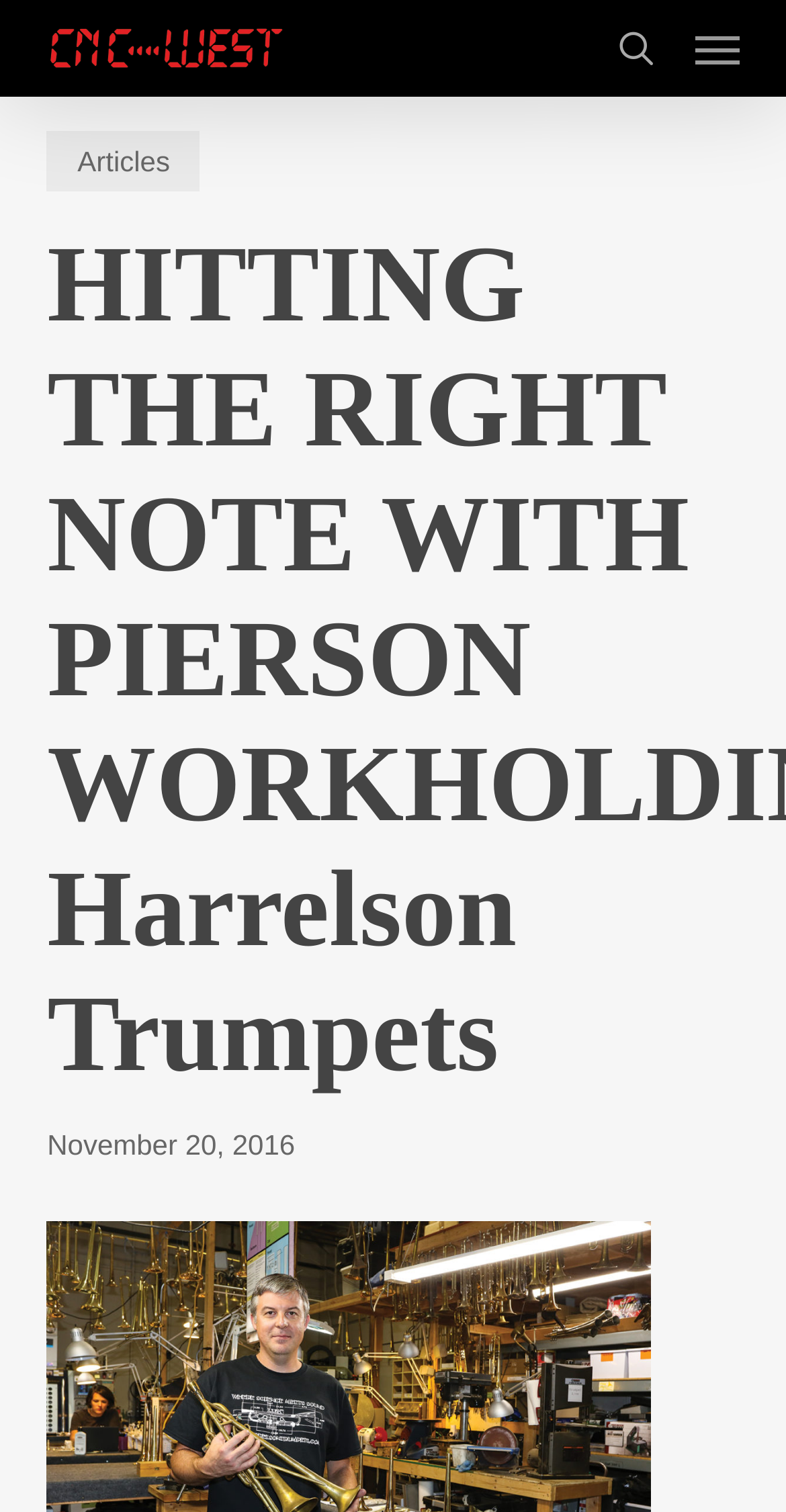Find the bounding box of the UI element described as follows: "Visit My Shop".

None